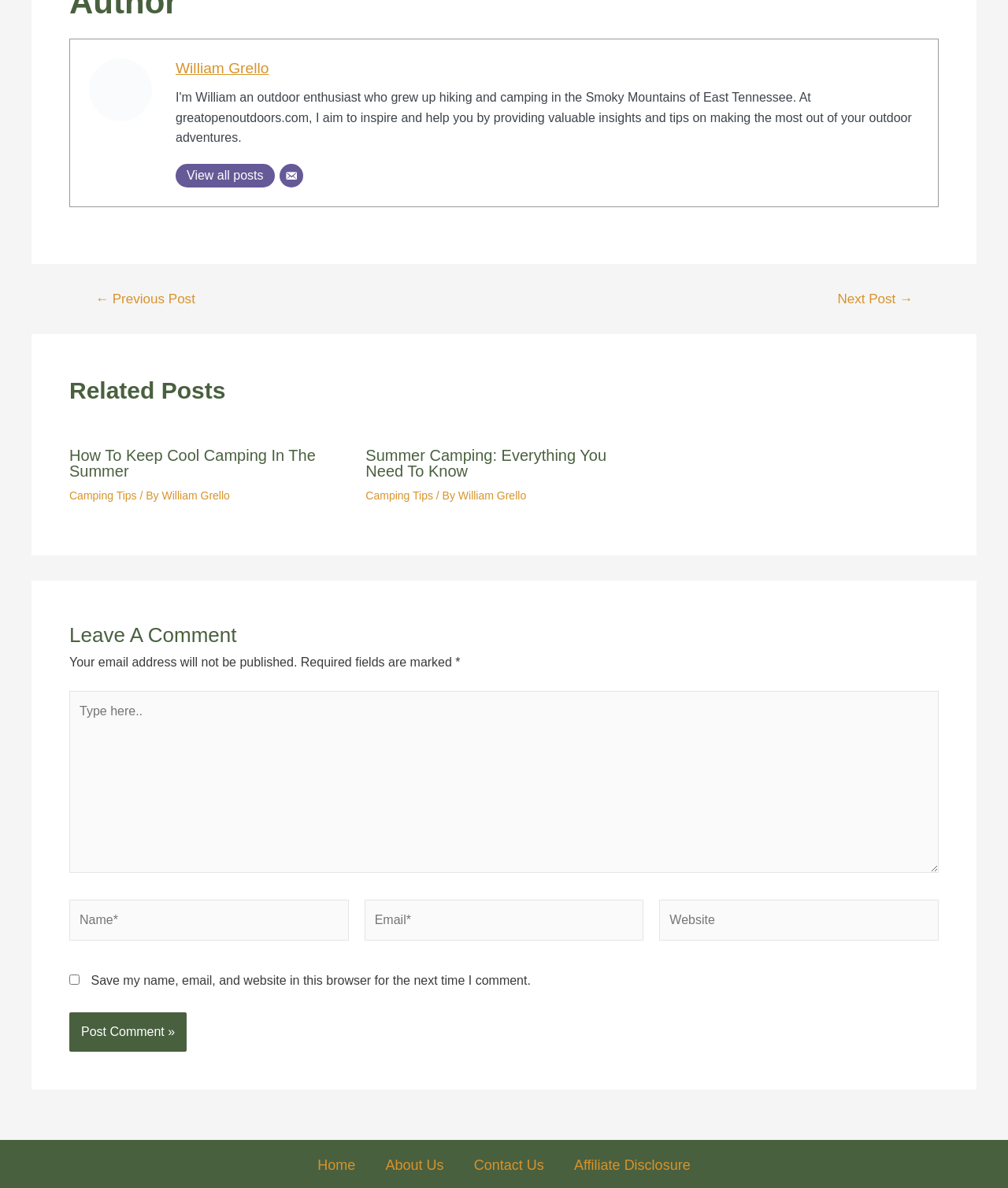Can you show the bounding box coordinates of the region to click on to complete the task described in the instruction: "Leave a comment"?

[0.069, 0.582, 0.931, 0.735]